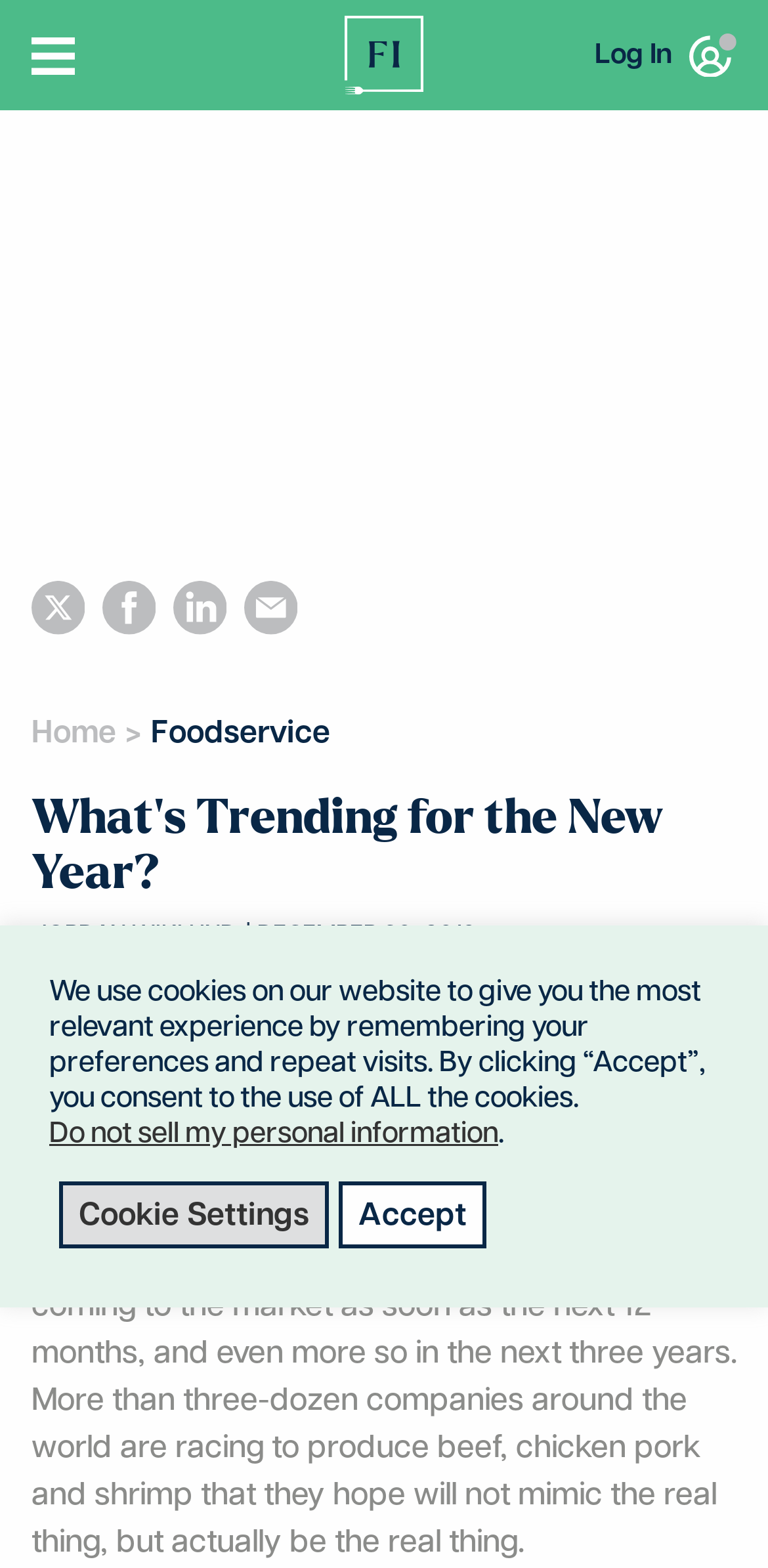Describe all the significant parts and information present on the webpage.

The webpage is titled "What's Trending for the New Year? - The Food Institute" and appears to be an article discussing food trends in 2020. At the top left corner, there is a menu icon labeled "Menu" and a link to "The Food Institute" with its logo. On the top right corner, there is a social media section with icons for Twitter, Facebook, LinkedIn, and Email.

Below the social media section, there is a navigation menu with links to "Home", "Foodservice", and other pages. The main content of the webpage starts with a heading "What’s Trending for the New Year?" followed by the author's name "JORDAN WIKLUND" and the date "DECEMBER 30, 2019".

The article discusses lab-grown meat, ghost kitchens, and alcohol-free beverages as trends in 2020, according to Baum + Whiteman’s 2020 Food & Beverage Report. The text explains that lab-grown meats are expected to come to the market soon, with over three dozen companies racing to produce beef, chicken, pork, and shrimp.

At the bottom of the page, there is a cookie policy notification with a message about using cookies to give users a relevant experience. There are two buttons, "Cookie Settings" and "Accept", and a link to "Do not sell my personal information".